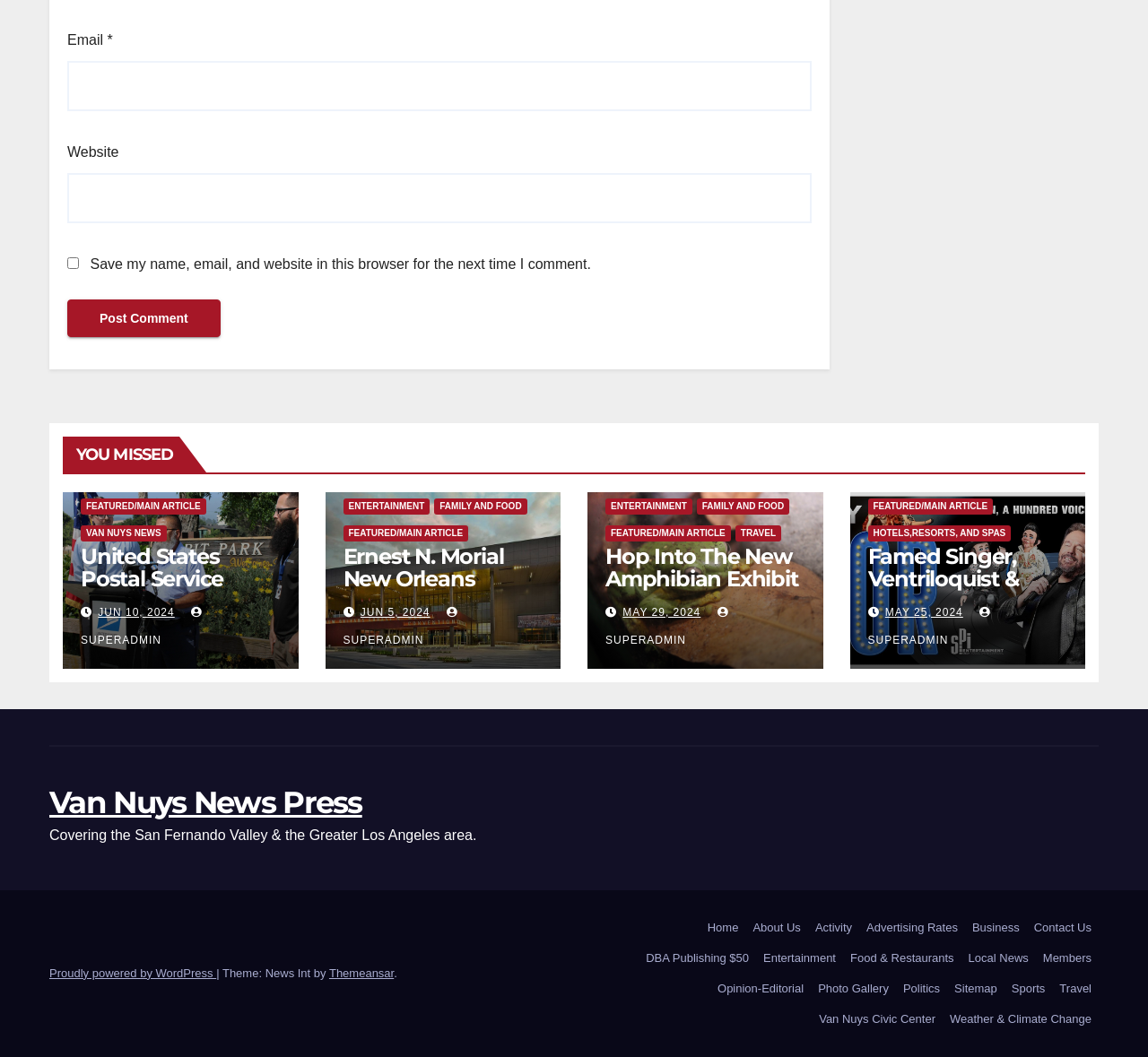Determine the bounding box coordinates of the target area to click to execute the following instruction: "Visit the 'ENTERTAINMENT' section."

[0.299, 0.471, 0.374, 0.487]